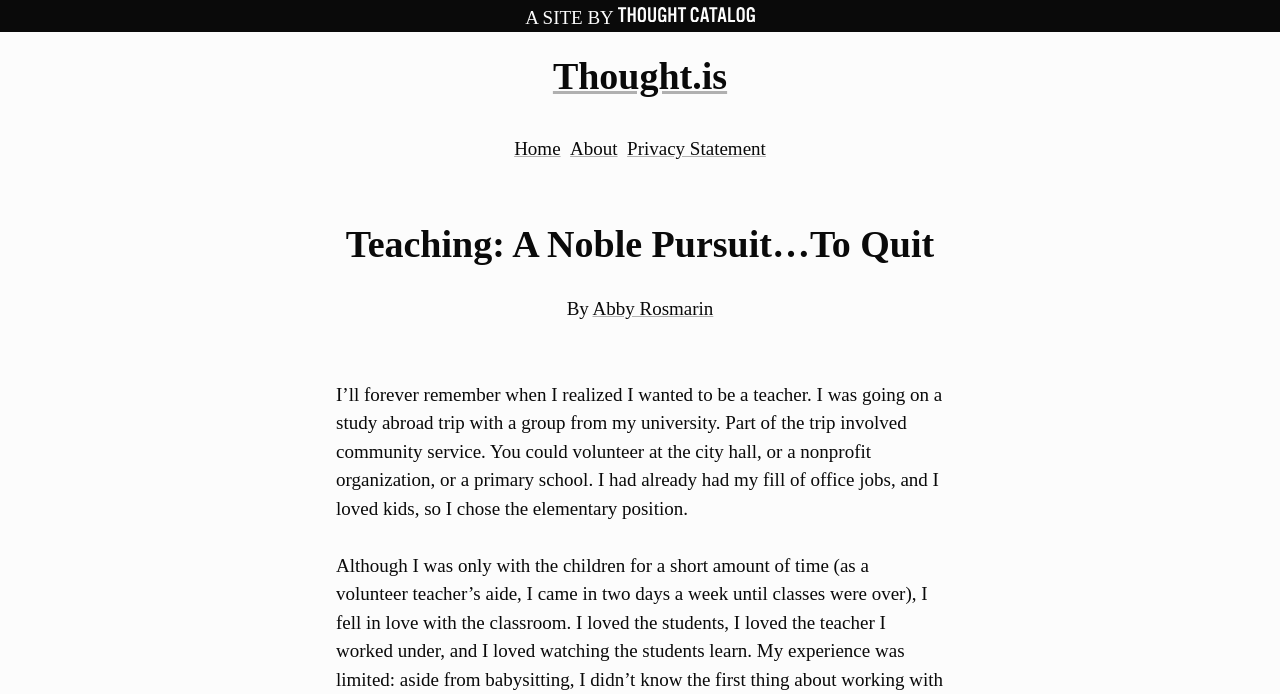Find the coordinates for the bounding box of the element with this description: "Thought.is".

[0.432, 0.08, 0.568, 0.14]